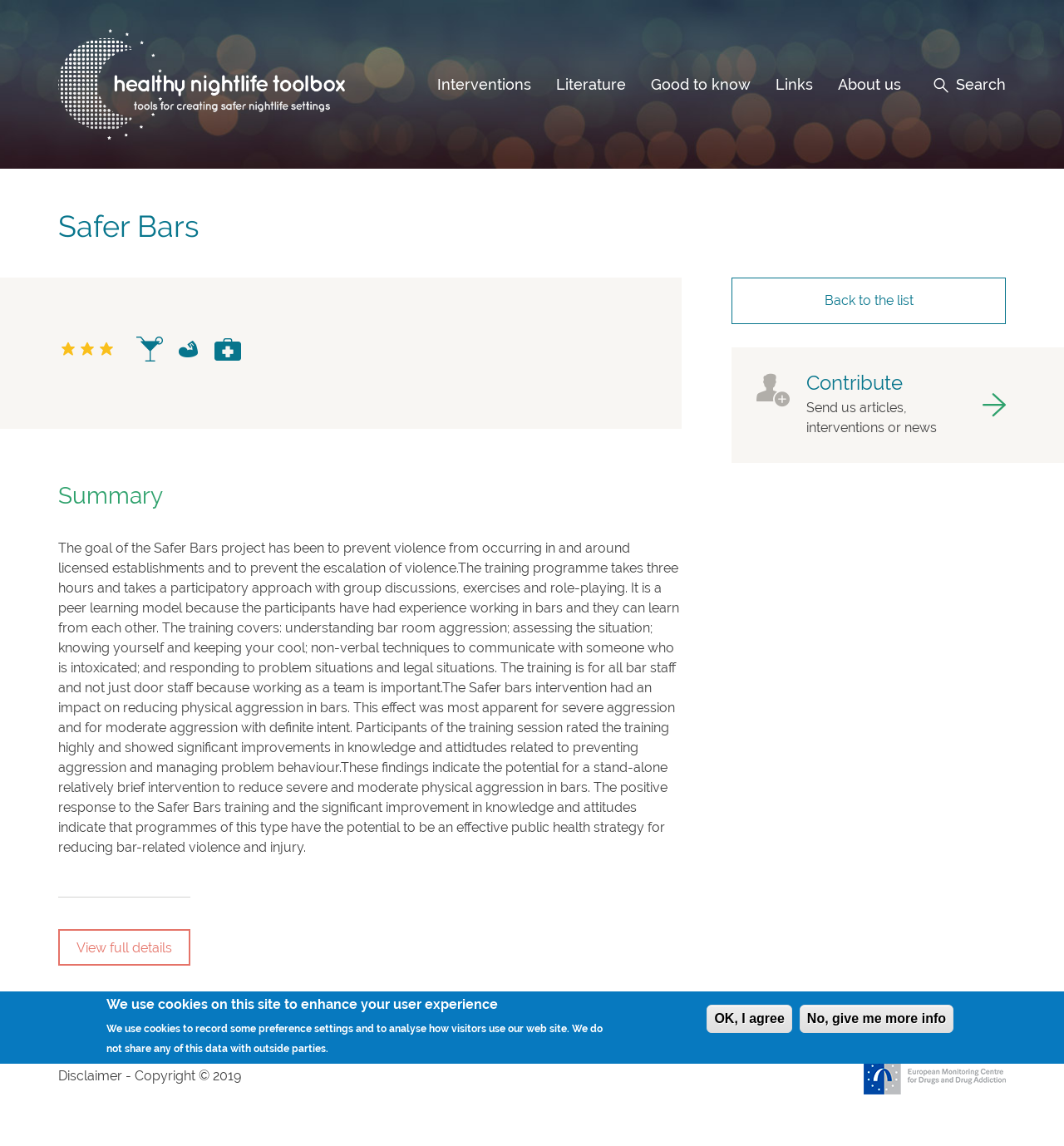How long does the Safer Bars training programme take?
Please look at the screenshot and answer using one word or phrase.

Three hours